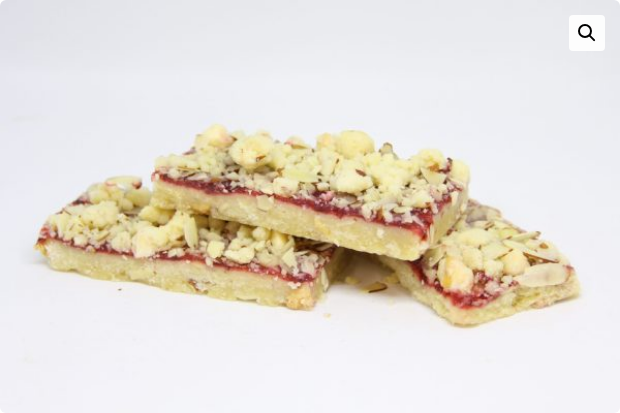Provide a short answer to the following question with just one word or phrase: What is on top of the Raspberry Jammer Bar?

Almond shortbread crumble